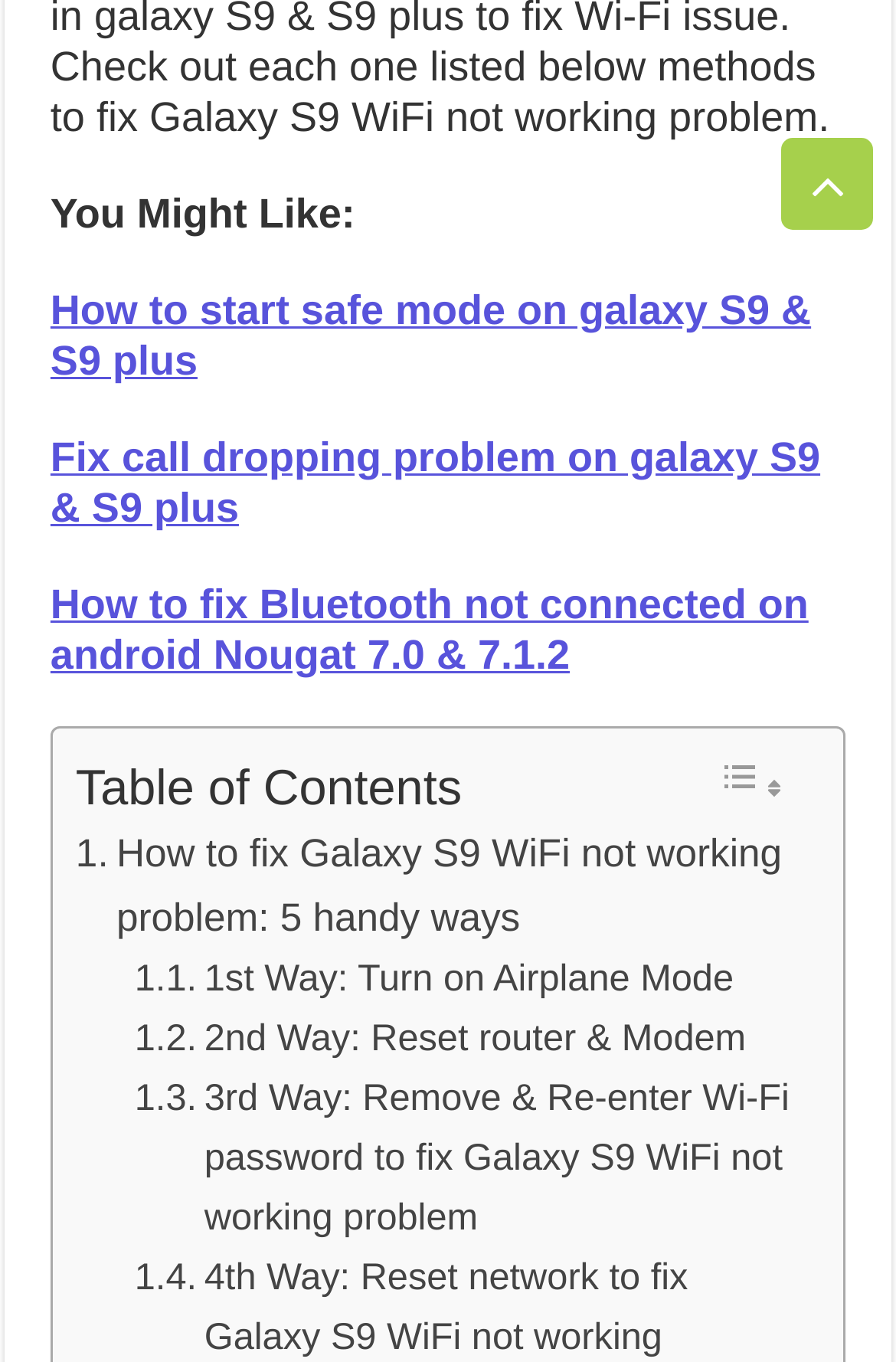Refer to the image and provide a thorough answer to this question:
How many links are there in the 'You Might Like:' section?

I counted the number of links under the 'You Might Like:' section, which are 'How to start safe mode on galaxy S9 & S9 plus', 'Fix call dropping problem on galaxy S9 & S9 plus', and 'How to fix Bluetooth not connected on android Nougat 7.0 & 7.1.2'. Therefore, there are 3 links in this section.